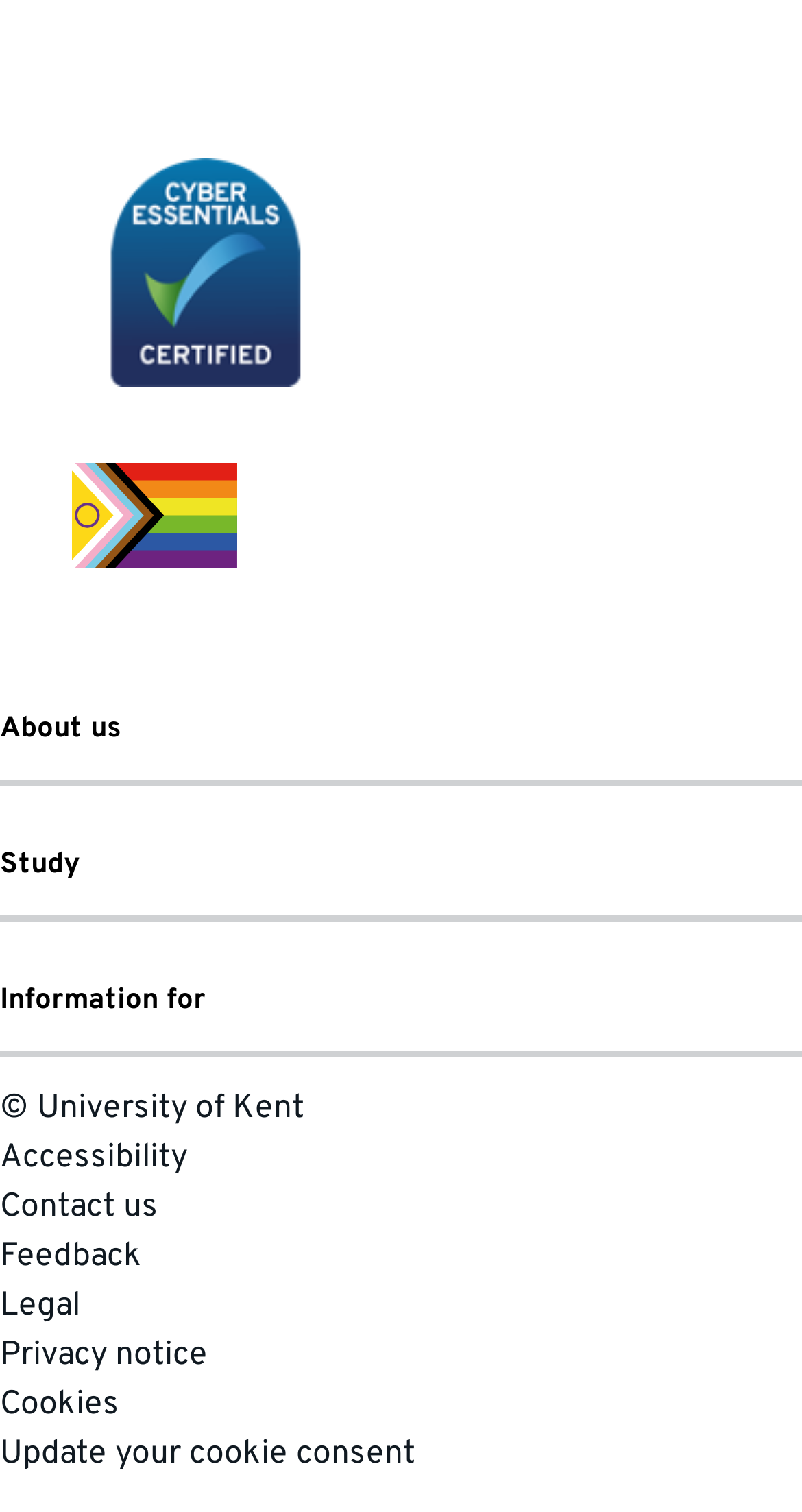Determine the bounding box coordinates for the element that should be clicked to follow this instruction: "Contact the University of Kent". The coordinates should be given as four float numbers between 0 and 1, in the format [left, top, right, bottom].

[0.0, 0.785, 0.197, 0.812]